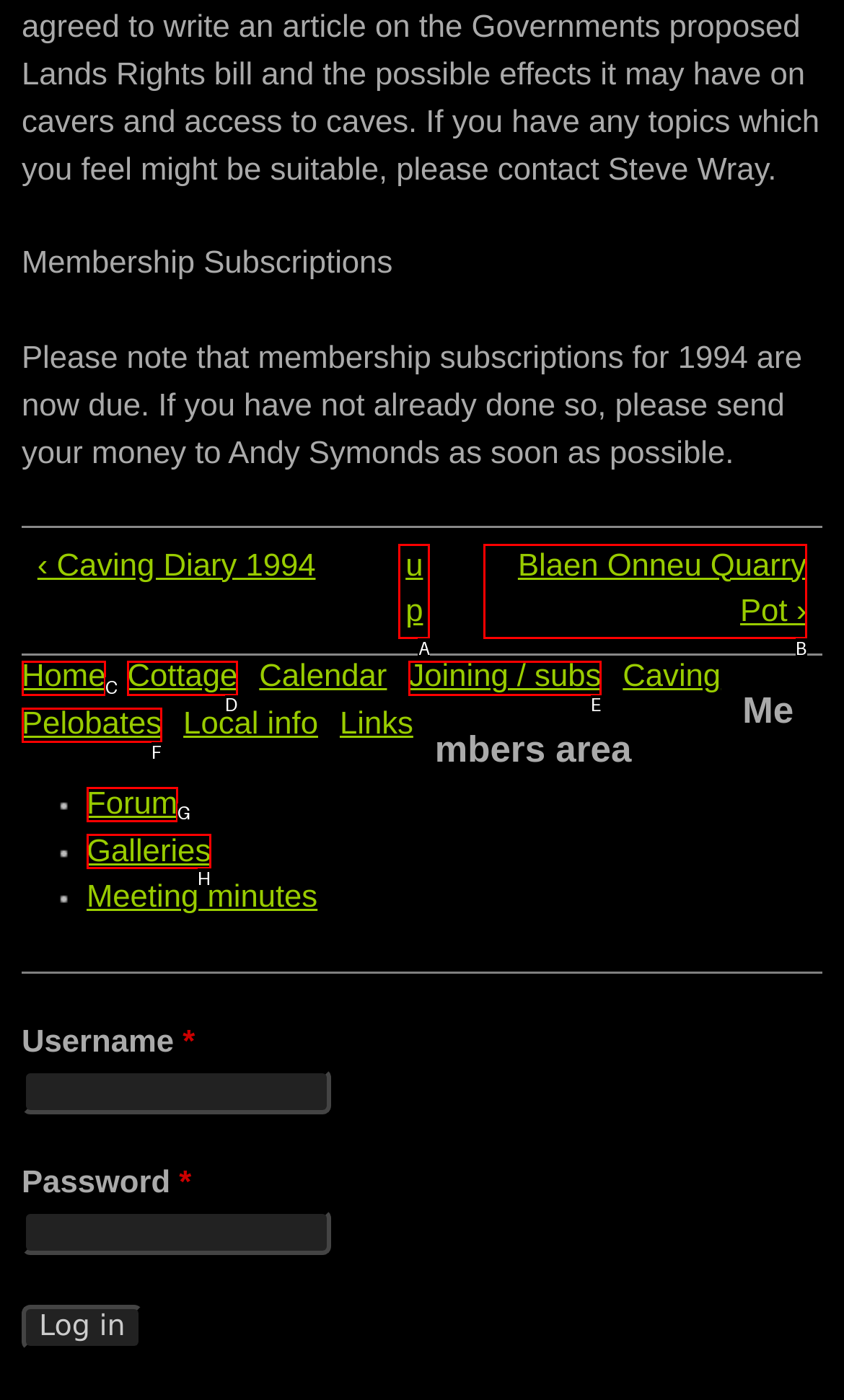Choose the HTML element that should be clicked to achieve this task: Click on the 'Home' link
Respond with the letter of the correct choice.

C